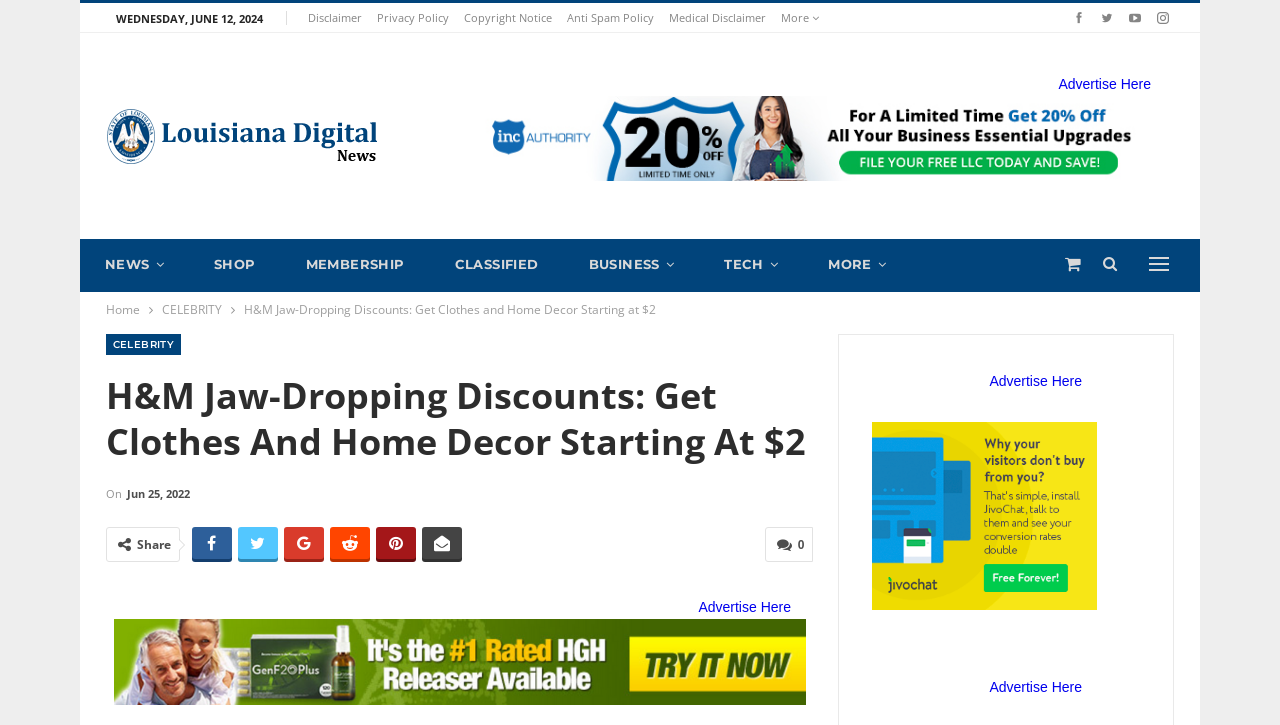Please find the bounding box coordinates (top-left x, top-left y, bottom-right x, bottom-right y) in the screenshot for the UI element described as follows: Anti Spam Policy

[0.443, 0.014, 0.511, 0.034]